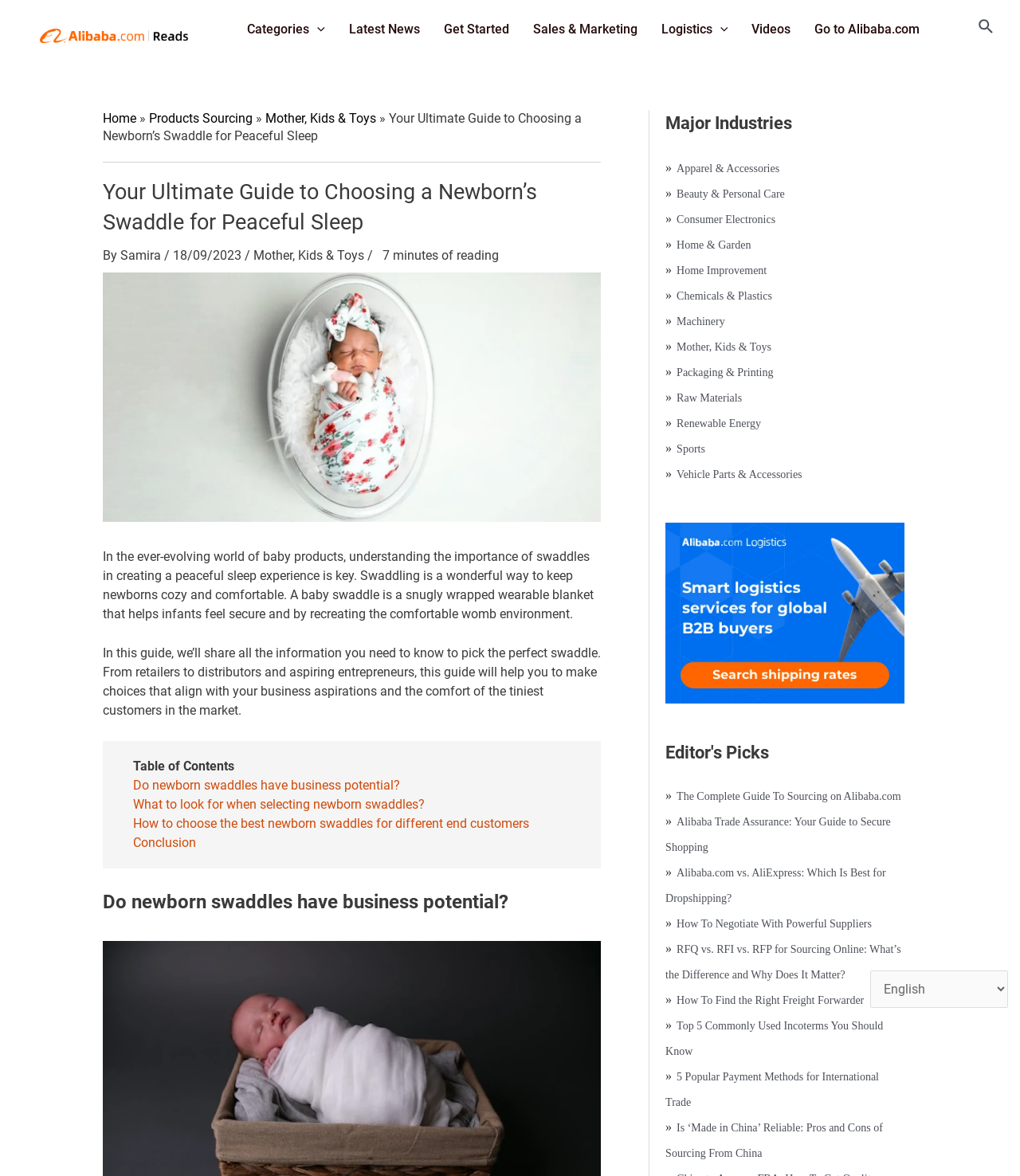Provide a comprehensive caption for the webpage.

This webpage is a comprehensive guide to choosing the best newborn swaddles for peaceful sleep. At the top, there is a header section with a logo and a navigation menu that includes links to categories, latest news, get started, sales and marketing, logistics, and videos. On the right side of the header, there is a search icon link.

Below the header, there is a main content section that starts with a heading "Your Ultimate Guide to Choosing a Newborn's Swaddle for Peaceful Sleep" followed by a brief introduction to the importance of swaddles in creating a peaceful sleep experience for newborns. The introduction is accompanied by an image of a newborn baby wrapped in a floral-printed swaddle.

The main content is divided into sections, including a table of contents, which lists the topics covered in the guide, such as the business potential of newborn swaddles, what to look for when selecting newborn swaddles, and how to choose the best newborn swaddles for different end customers.

On the right side of the main content, there are two complementary sections. The top section lists major industries, including apparel and accessories, beauty and personal care, consumer electronics, and more. The bottom section is titled "Editor's Picks" and features links to other guides and articles related to sourcing on Alibaba.com, such as a complete guide to sourcing, Alibaba trade assurance, and how to negotiate with powerful suppliers.

At the bottom of the page, there is a footer section with a language selection combobox and a post navigation section.